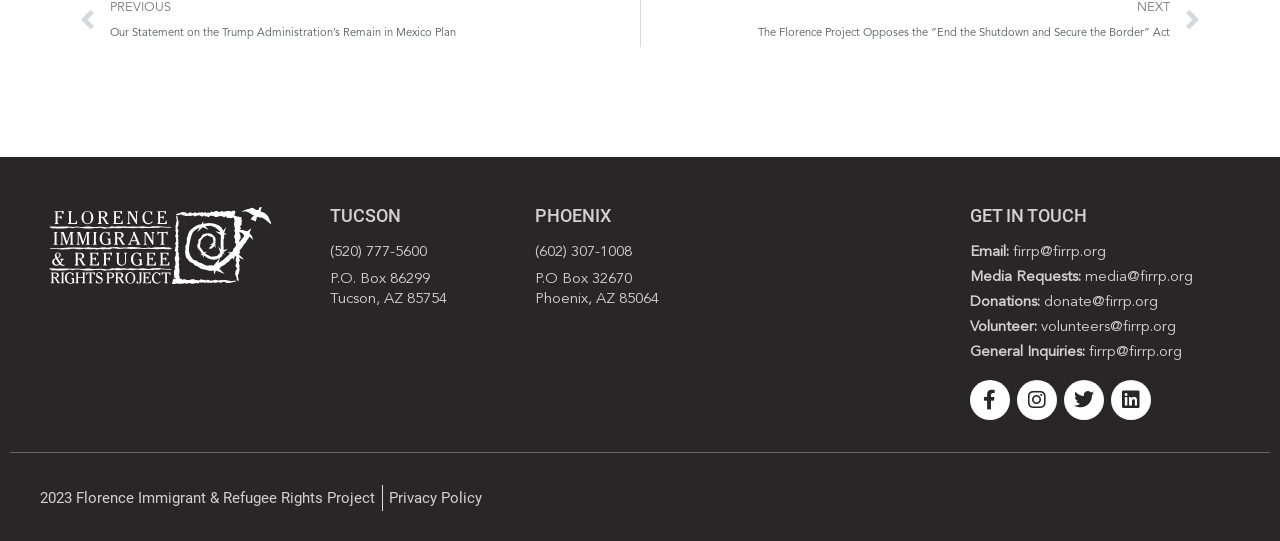Using a single word or phrase, answer the following question: 
What is the email address for media requests?

media@firrp.org